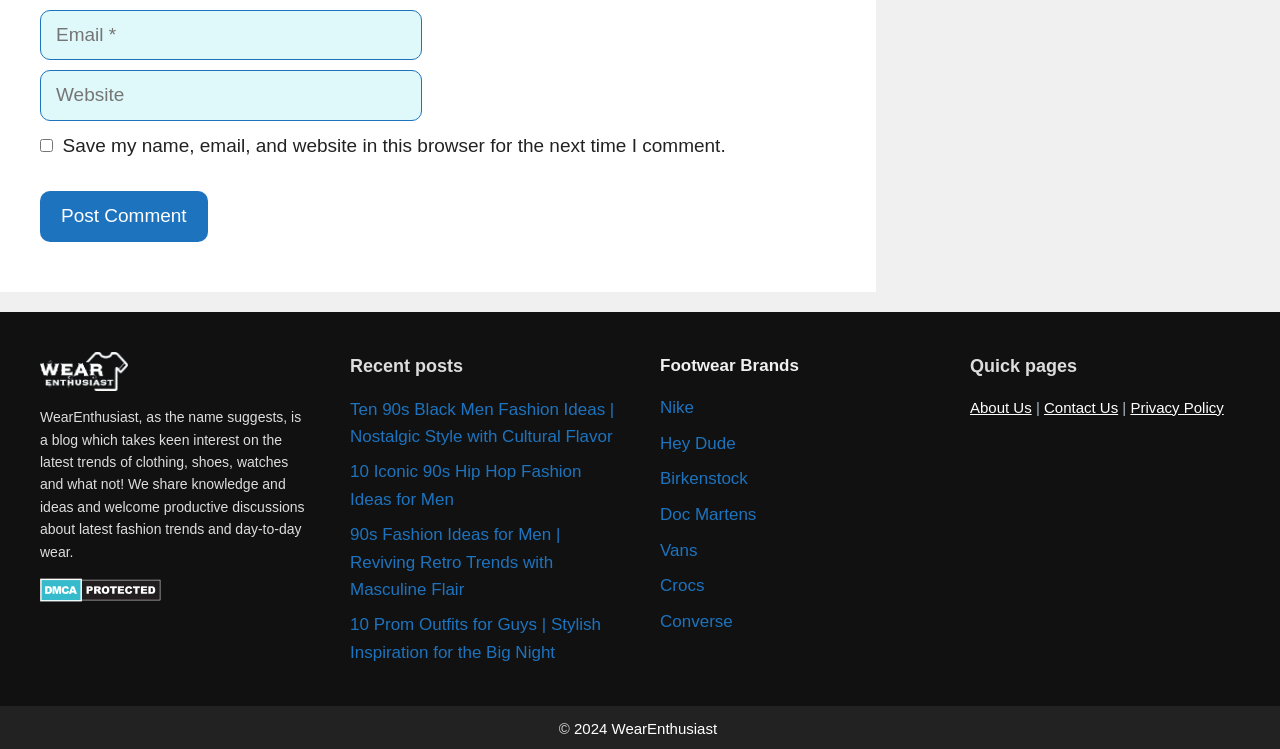What is the name of the blog?
Based on the visual information, provide a detailed and comprehensive answer.

The name 'WearEnthusiast' is mentioned in the description of the blog, which is 'WearEnthusiast, as the name suggests, is a blog which takes keen interest on the latest trends of clothing, shoes, watches and what not! We share knowledge and ideas and welcome productive discussions about latest fashion trends and day-to-day wear.'